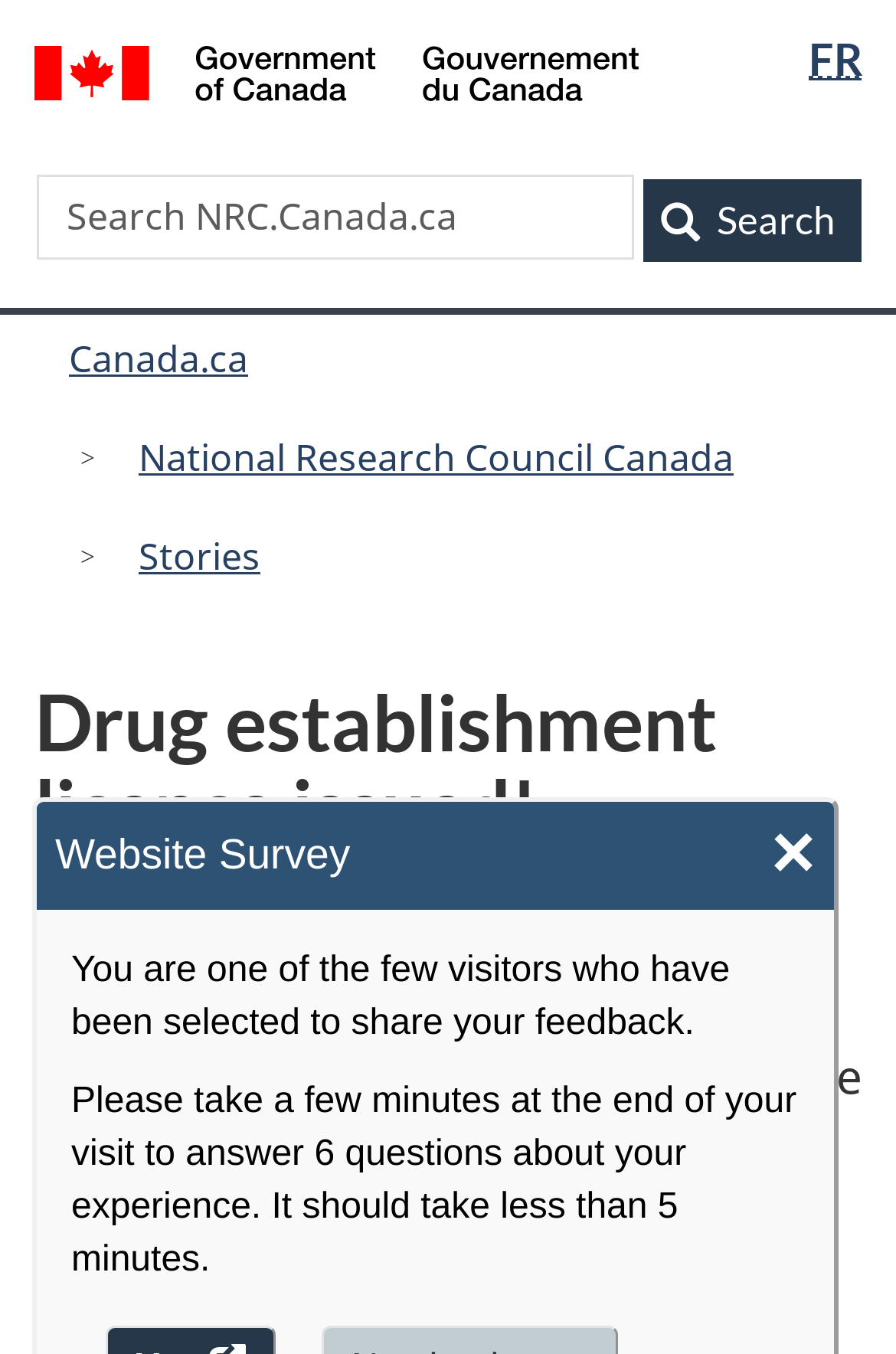What is the purpose of the website survey?
Could you answer the question with a detailed and thorough explanation?

The purpose of the website survey is to share feedback about the user's experience on the website, as indicated by the text 'Please take a few minutes at the end of your visit to answer 6 questions about your experience'.